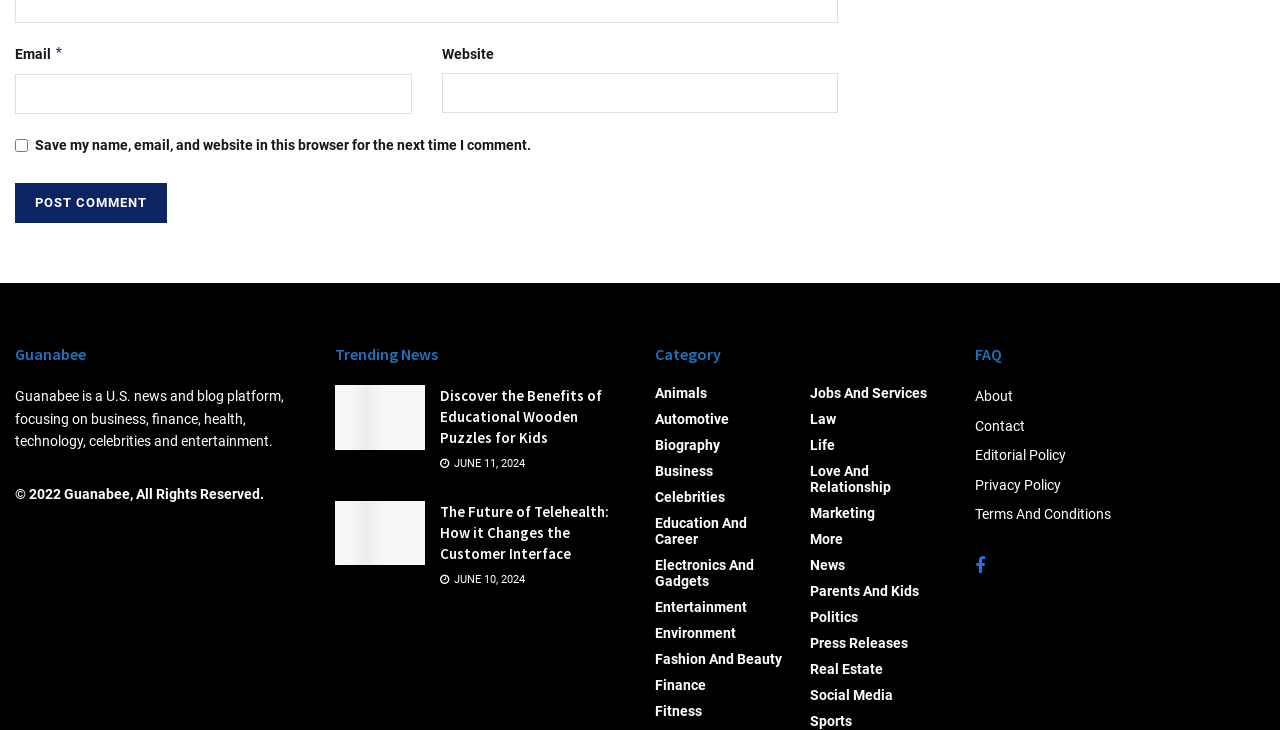Please indicate the bounding box coordinates for the clickable area to complete the following task: "Check 'FAQ' section". The coordinates should be specified as four float numbers between 0 and 1, i.e., [left, top, right, bottom].

[0.762, 0.47, 0.988, 0.501]